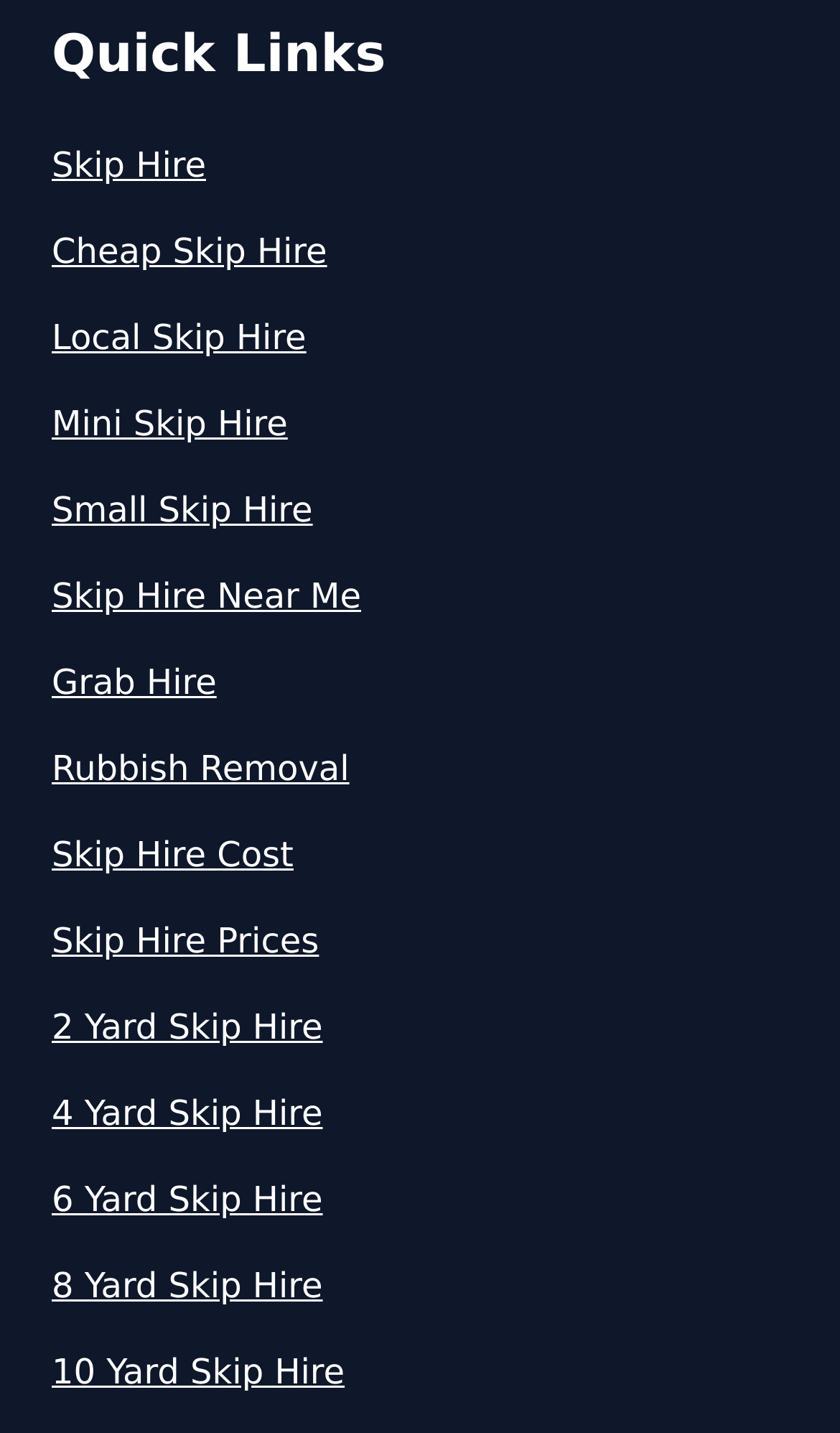Answer the question in one word or a short phrase:
What is the last link in the 'Quick Links' section?

10 Yard Skip Hire